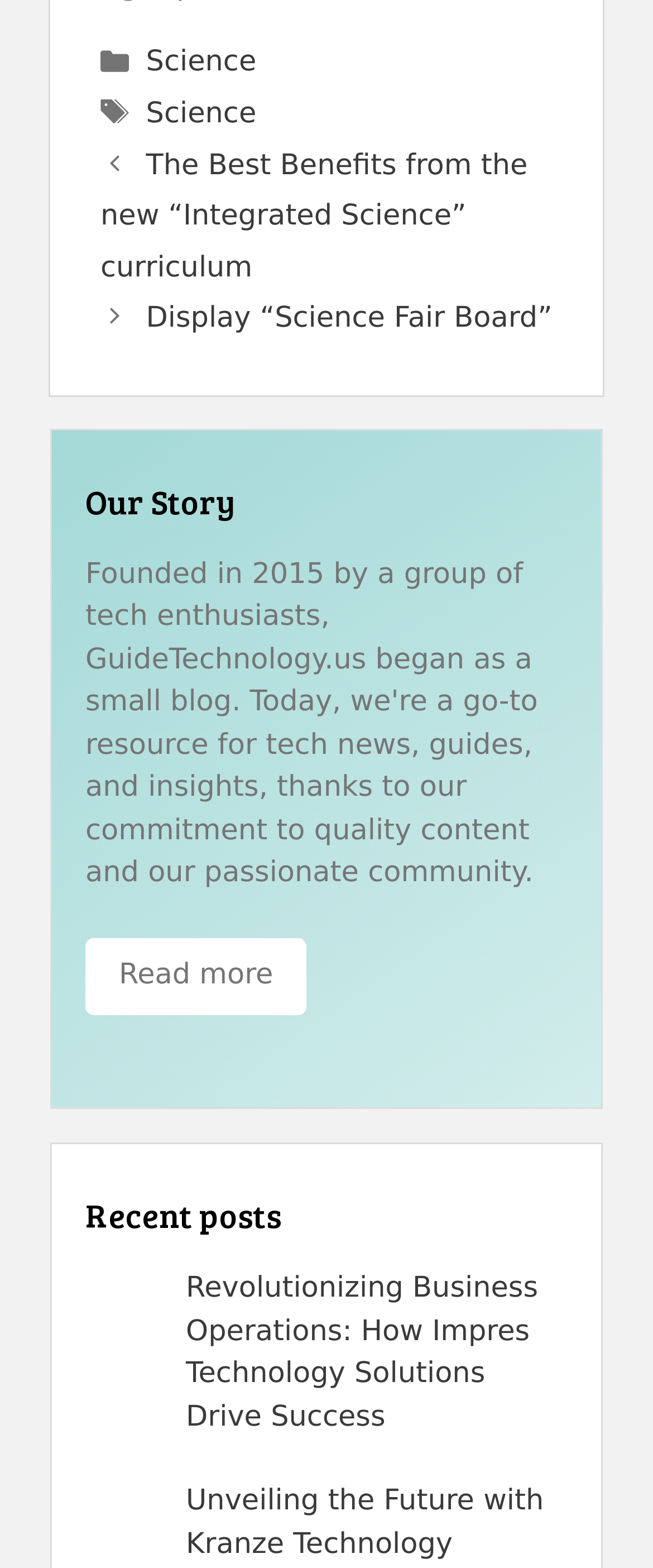How many figures are there on the webpage?
Using the visual information from the image, give a one-word or short-phrase answer.

2